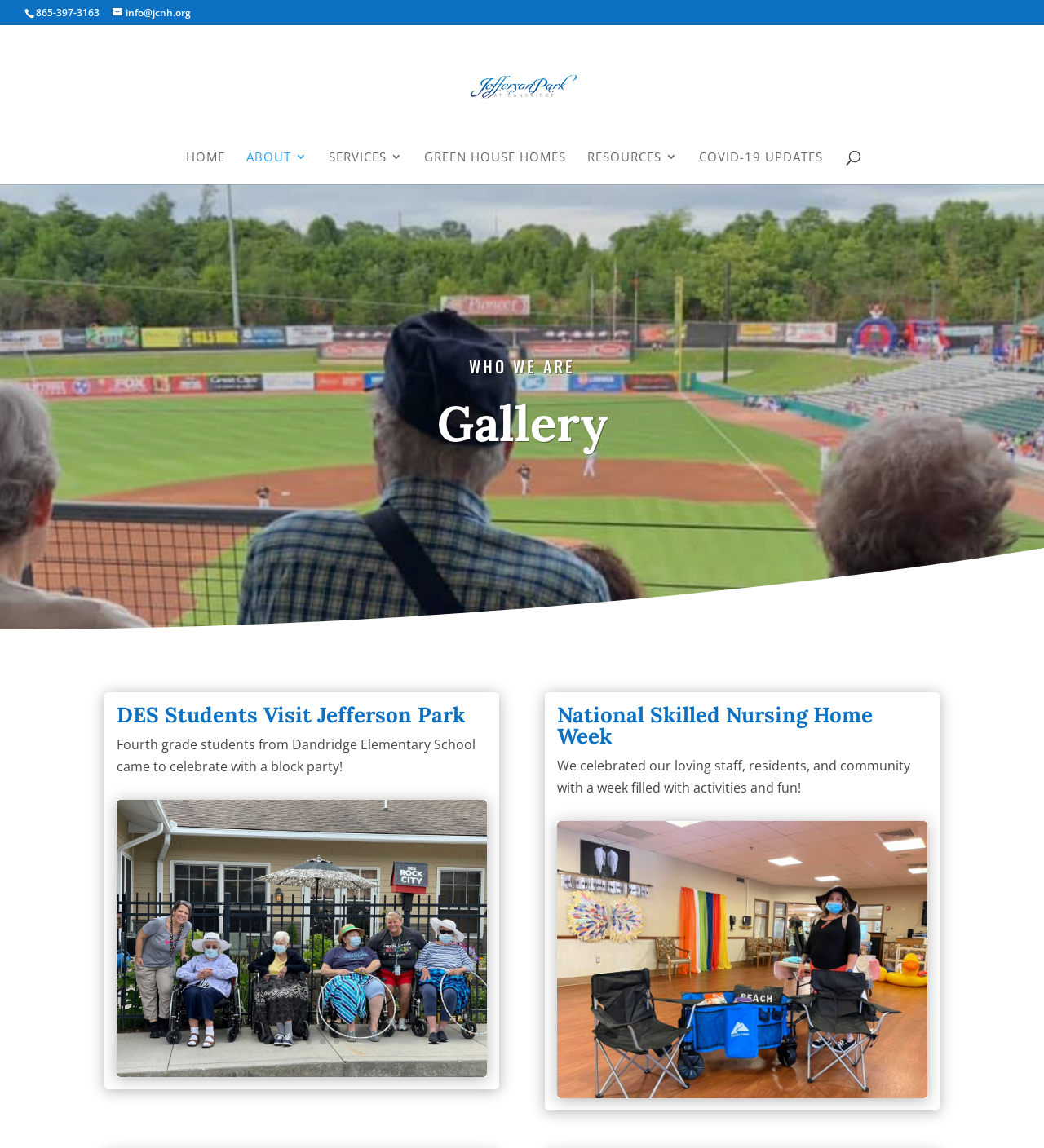How many images are there in the National Skilled Nursing Home Week photo gallery?
Using the details shown in the screenshot, provide a comprehensive answer to the question.

The National Skilled Nursing Home Week photo gallery is located below the heading 'National Skilled Nursing Home Week', and it has a link with the text 'Beach day'. This link is associated with an image, indicating that there is only 1 image in this photo gallery.